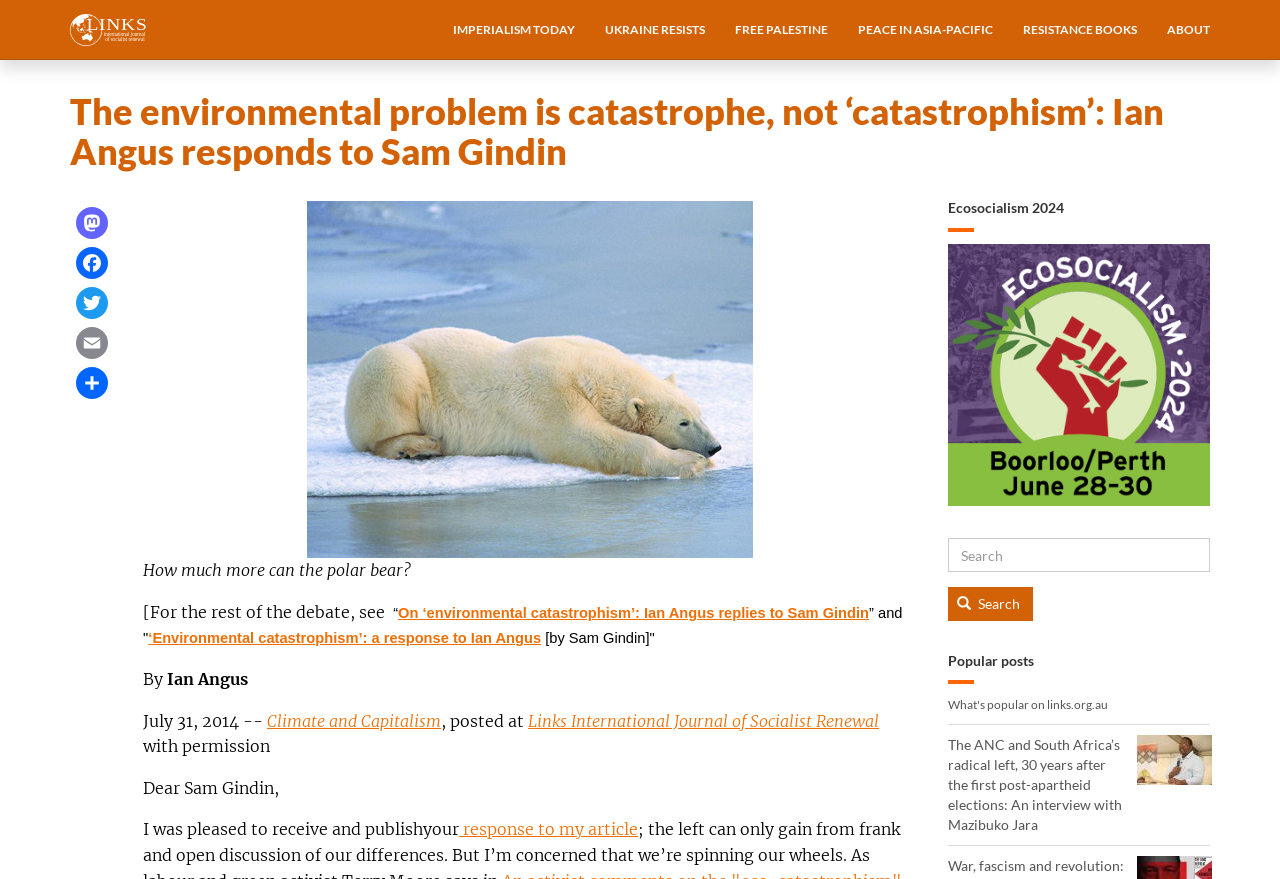What is the purpose of the search box?
Kindly offer a detailed explanation using the data available in the image.

The search box is located at the top right corner of the webpage, and it has a label 'Search'. This suggests that the purpose of the search box is to allow users to search for specific content within the website.